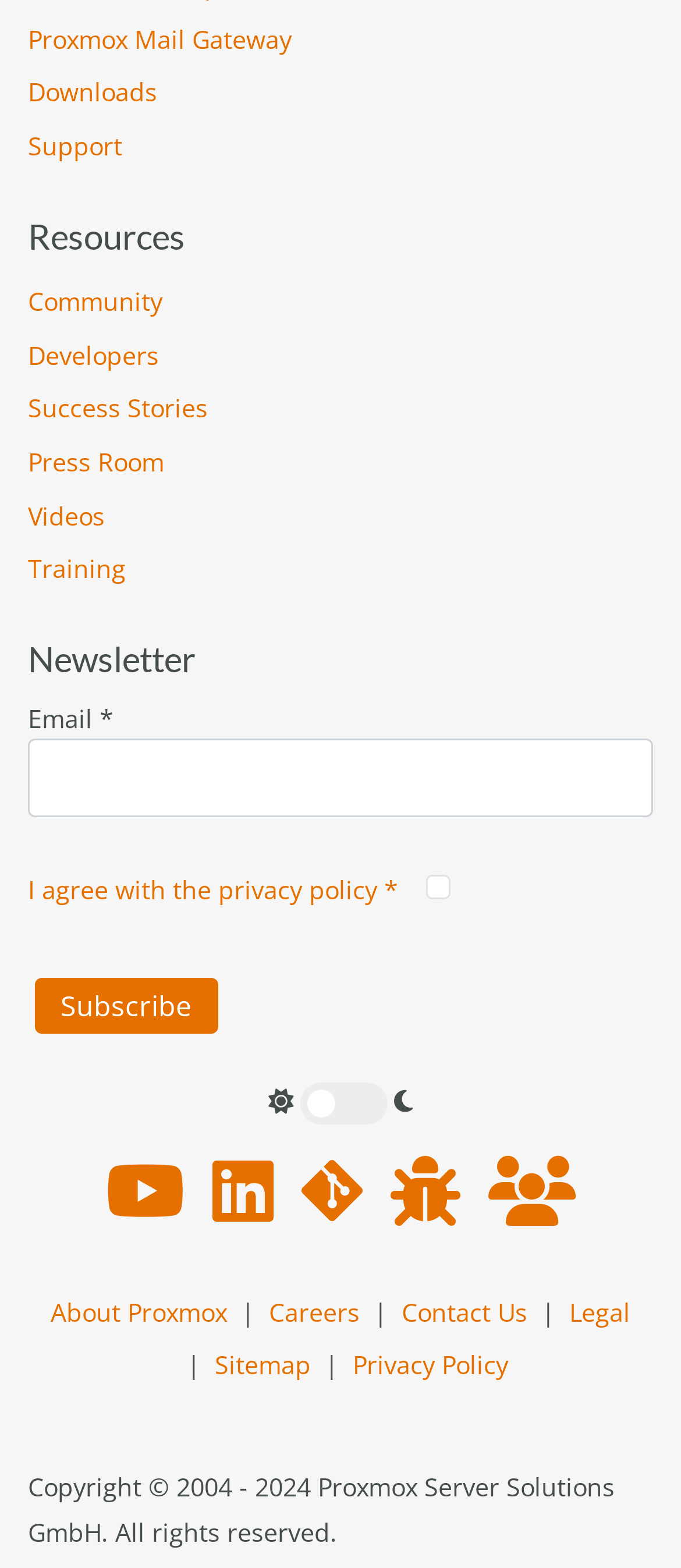Please find the bounding box coordinates of the element that you should click to achieve the following instruction: "Learn about Proxmox Mail Gateway". The coordinates should be presented as four float numbers between 0 and 1: [left, top, right, bottom].

[0.041, 0.014, 0.428, 0.035]